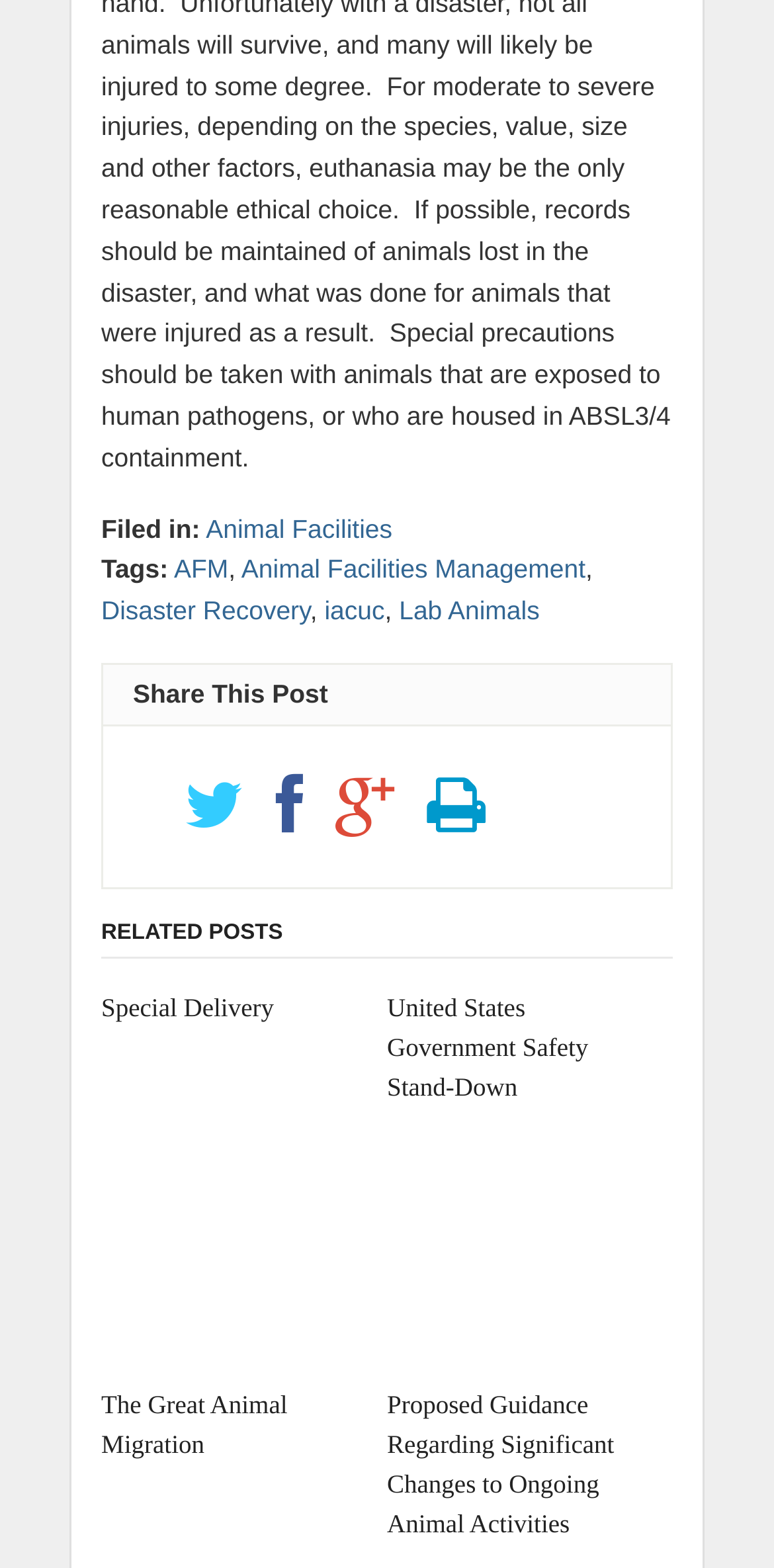Could you find the bounding box coordinates of the clickable area to complete this instruction: "Click on the 'Proposed Guidance Regarding Significant Changes to Ongoing Animal Activities' link"?

[0.5, 0.884, 0.843, 0.985]